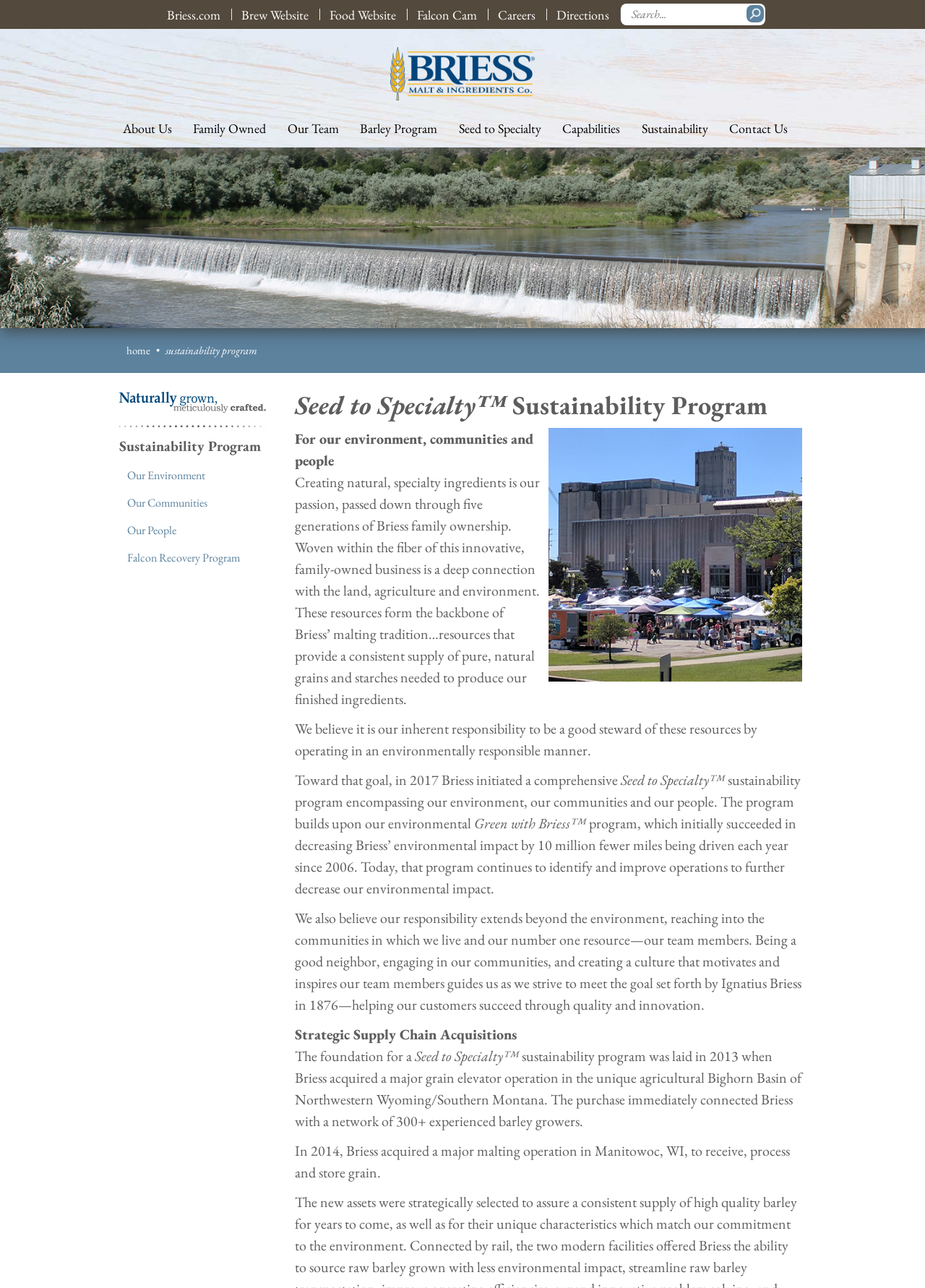Extract the main heading from the webpage content.

Seed to Specialty™ Sustainability Program